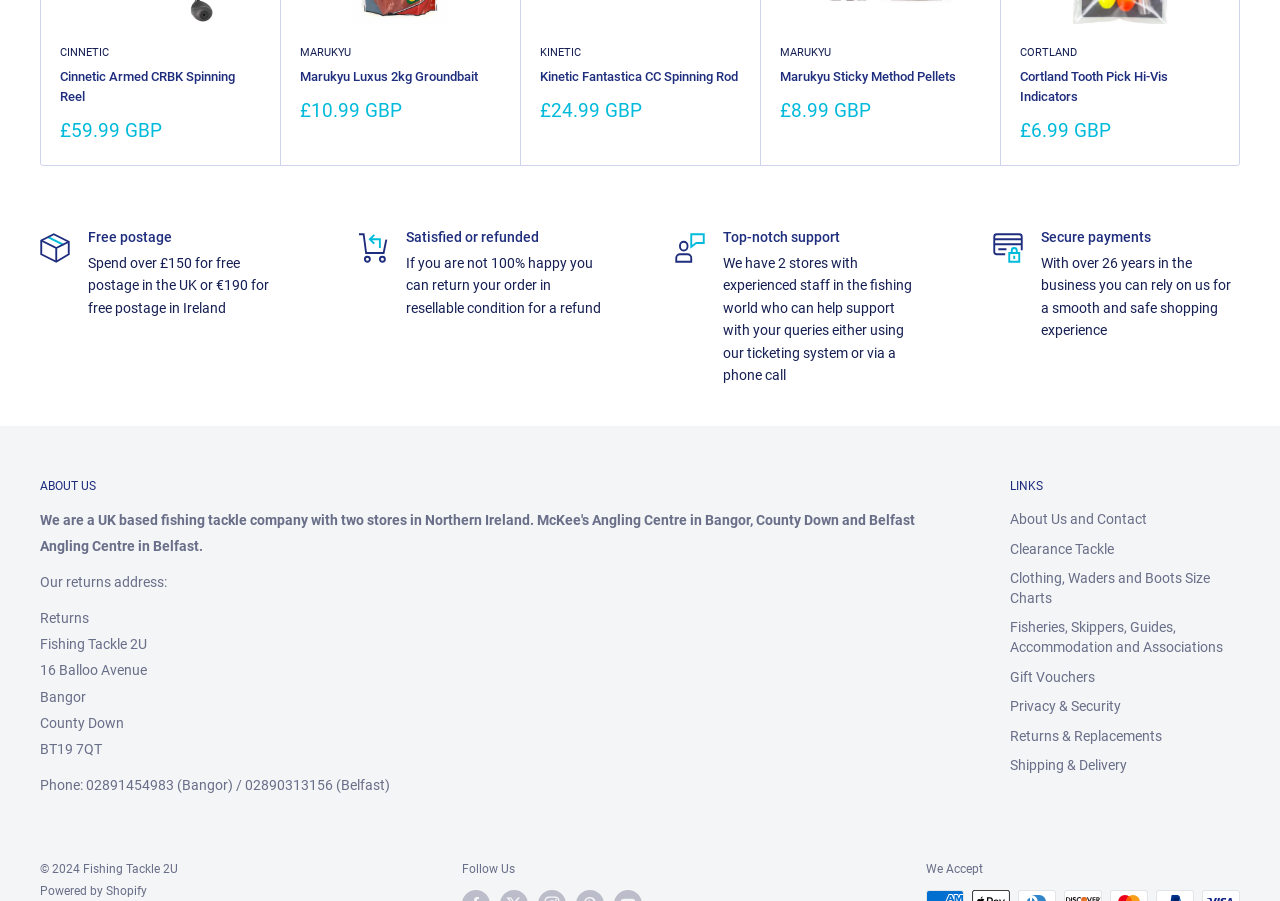What is the price of Cinnetic Armed CRBK Spinning Reel?
Refer to the image and offer an in-depth and detailed answer to the question.

I found the price of Cinnetic Armed CRBK Spinning Reel by looking at the StaticText element with the text '£59.99 GBP' which is located near the link 'Cinnetic Armed CRBK Spinning Reel'.